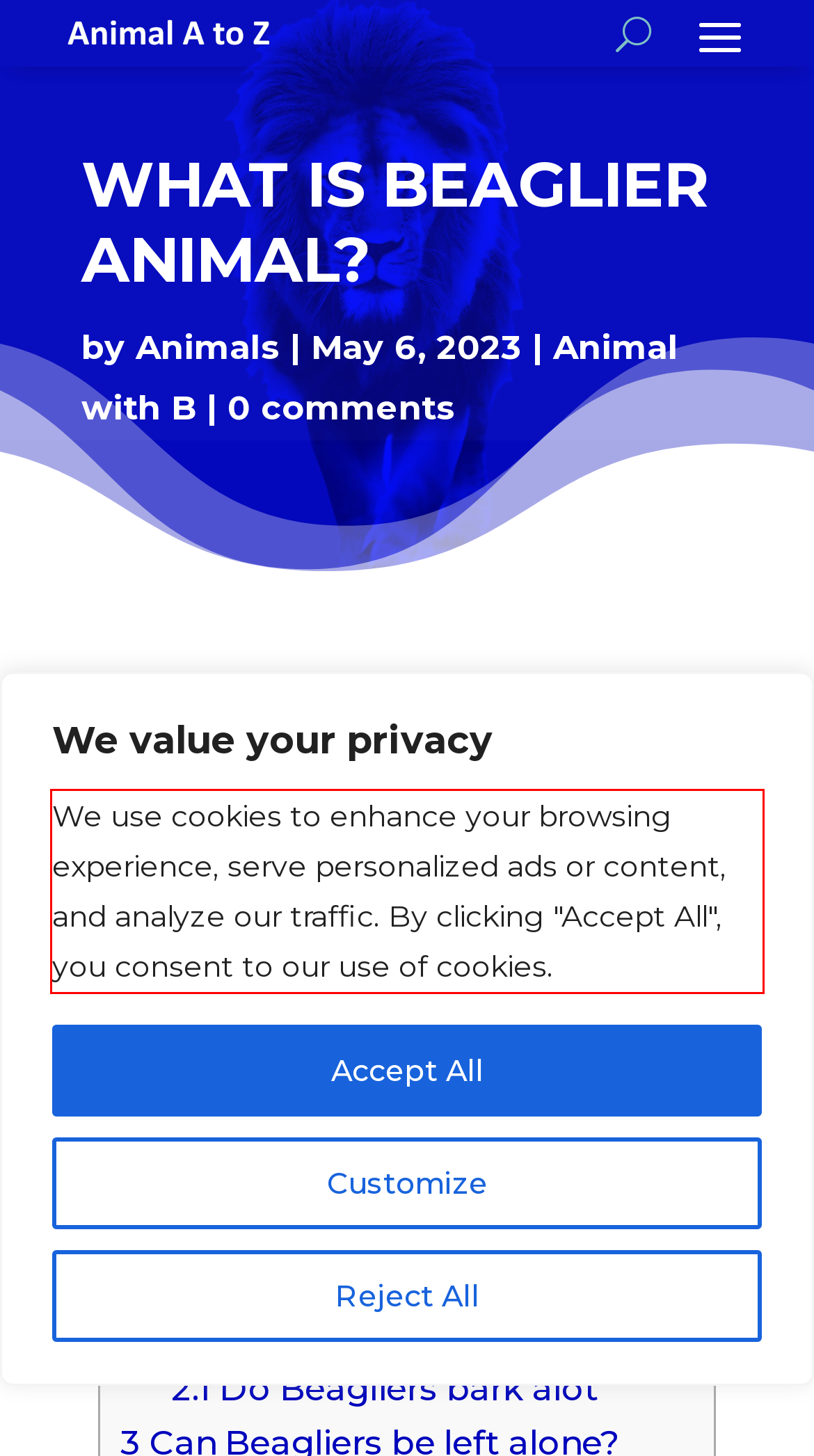Analyze the screenshot of the webpage that features a red bounding box and recognize the text content enclosed within this red bounding box.

We use cookies to enhance your browsing experience, serve personalized ads or content, and analyze our traffic. By clicking "Accept All", you consent to our use of cookies.